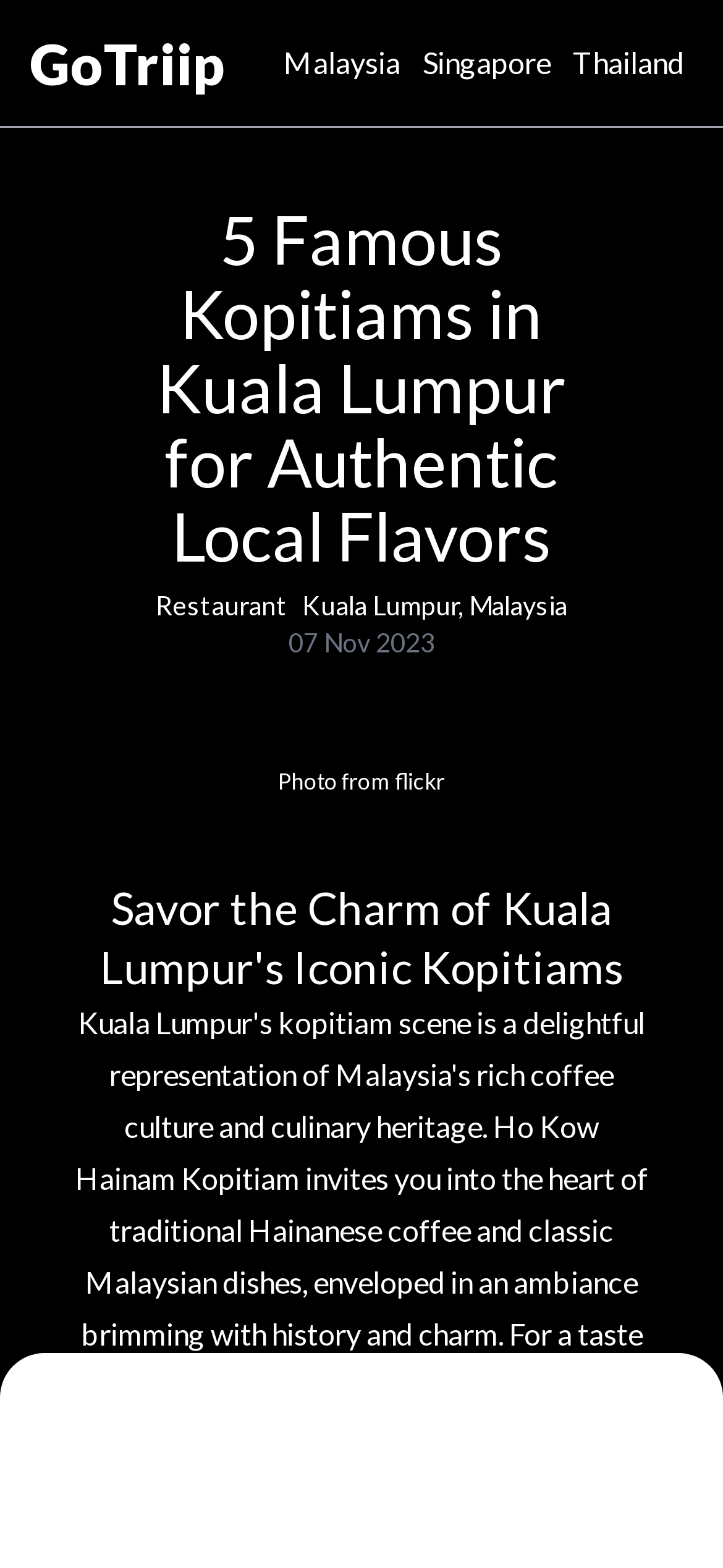Determine the bounding box coordinates for the HTML element mentioned in the following description: "Thailand". The coordinates should be a list of four floats ranging from 0 to 1, represented as [left, top, right, bottom].

[0.792, 0.026, 0.946, 0.054]